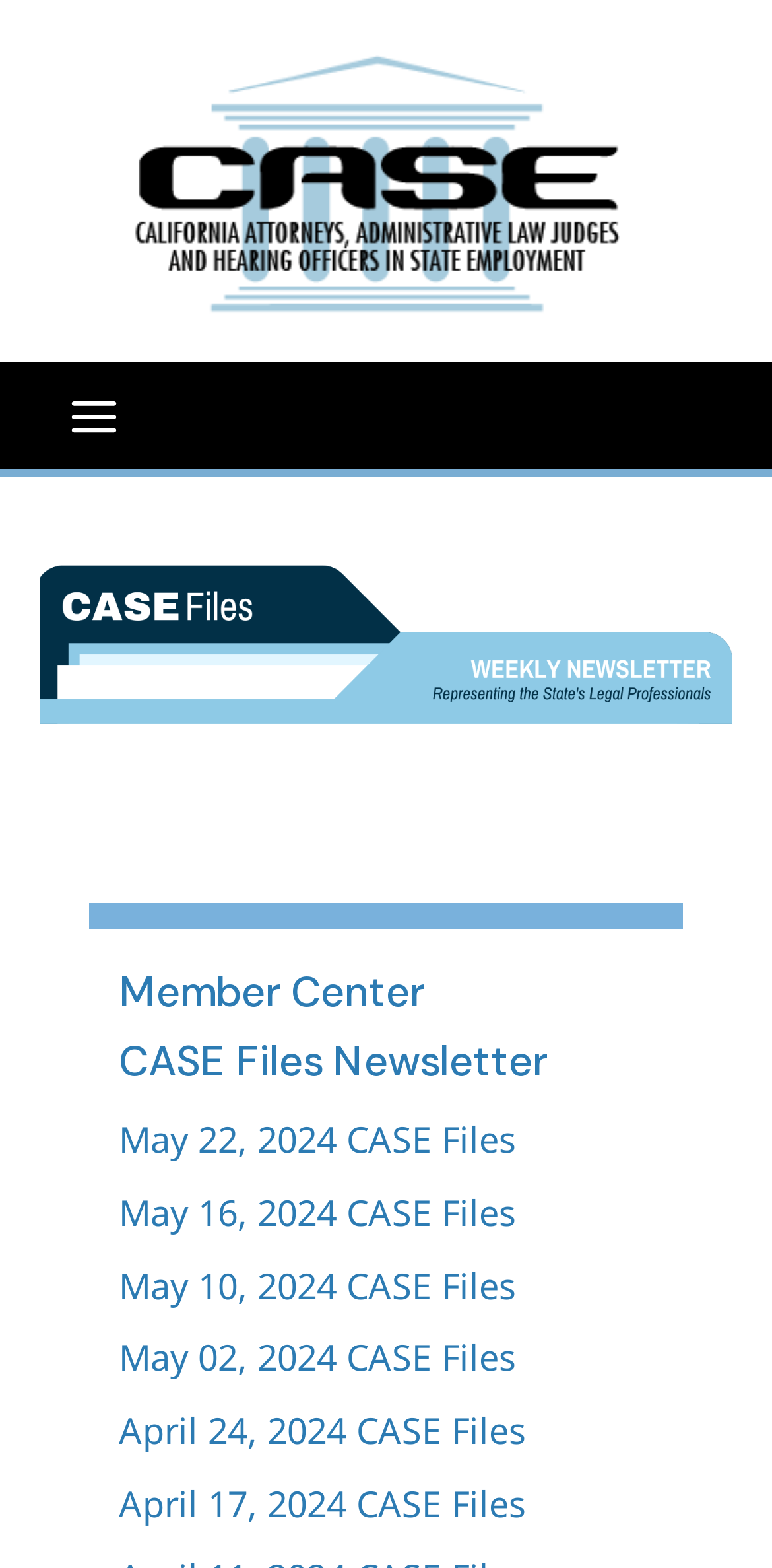Please find the bounding box coordinates of the element that needs to be clicked to perform the following instruction: "Click the CASE logo". The bounding box coordinates should be four float numbers between 0 and 1, represented as [left, top, right, bottom].

[0.149, 0.099, 0.821, 0.129]